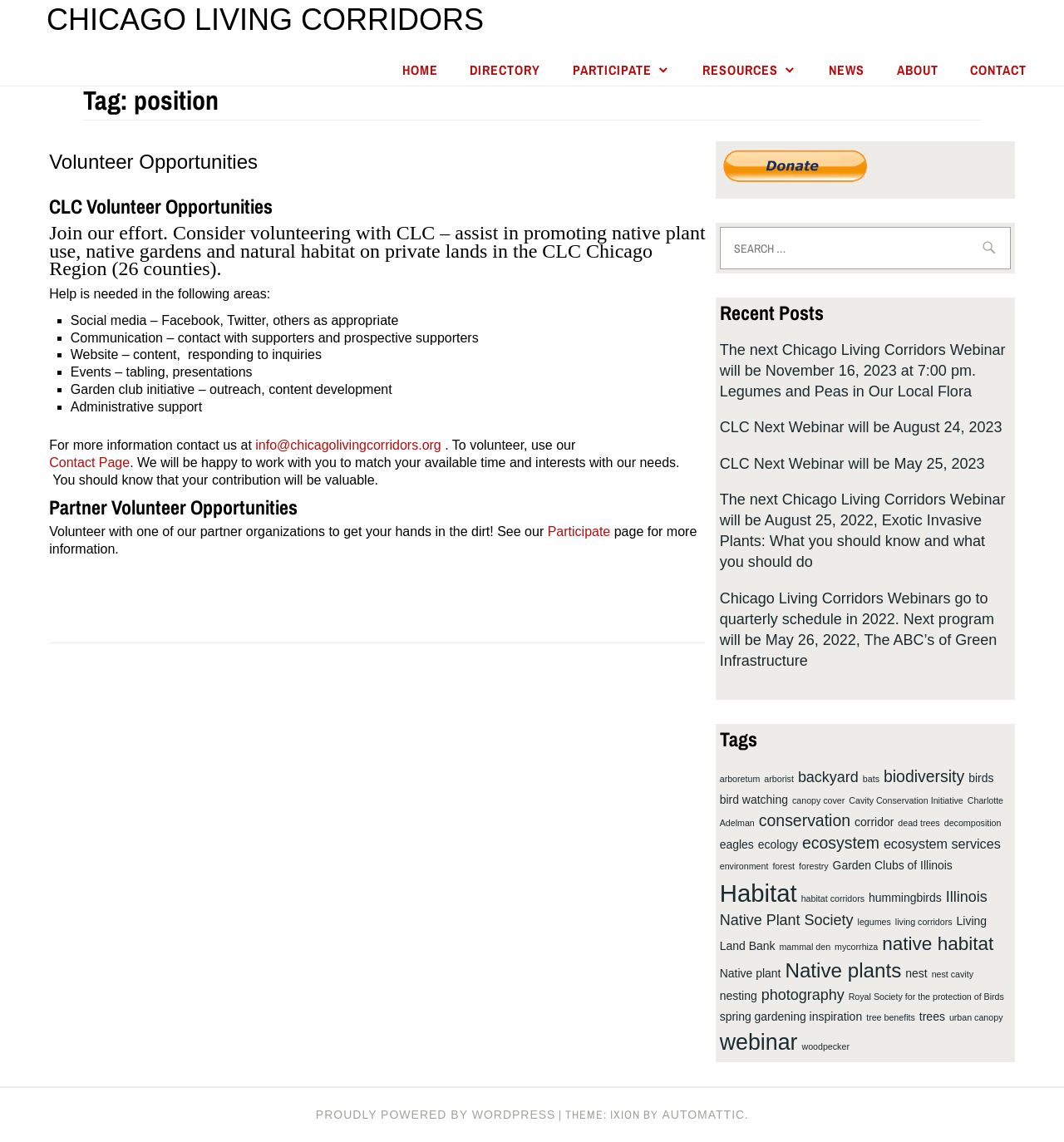Identify the bounding box coordinates necessary to click and complete the given instruction: "Search for something".

[0.676, 0.199, 0.95, 0.236]